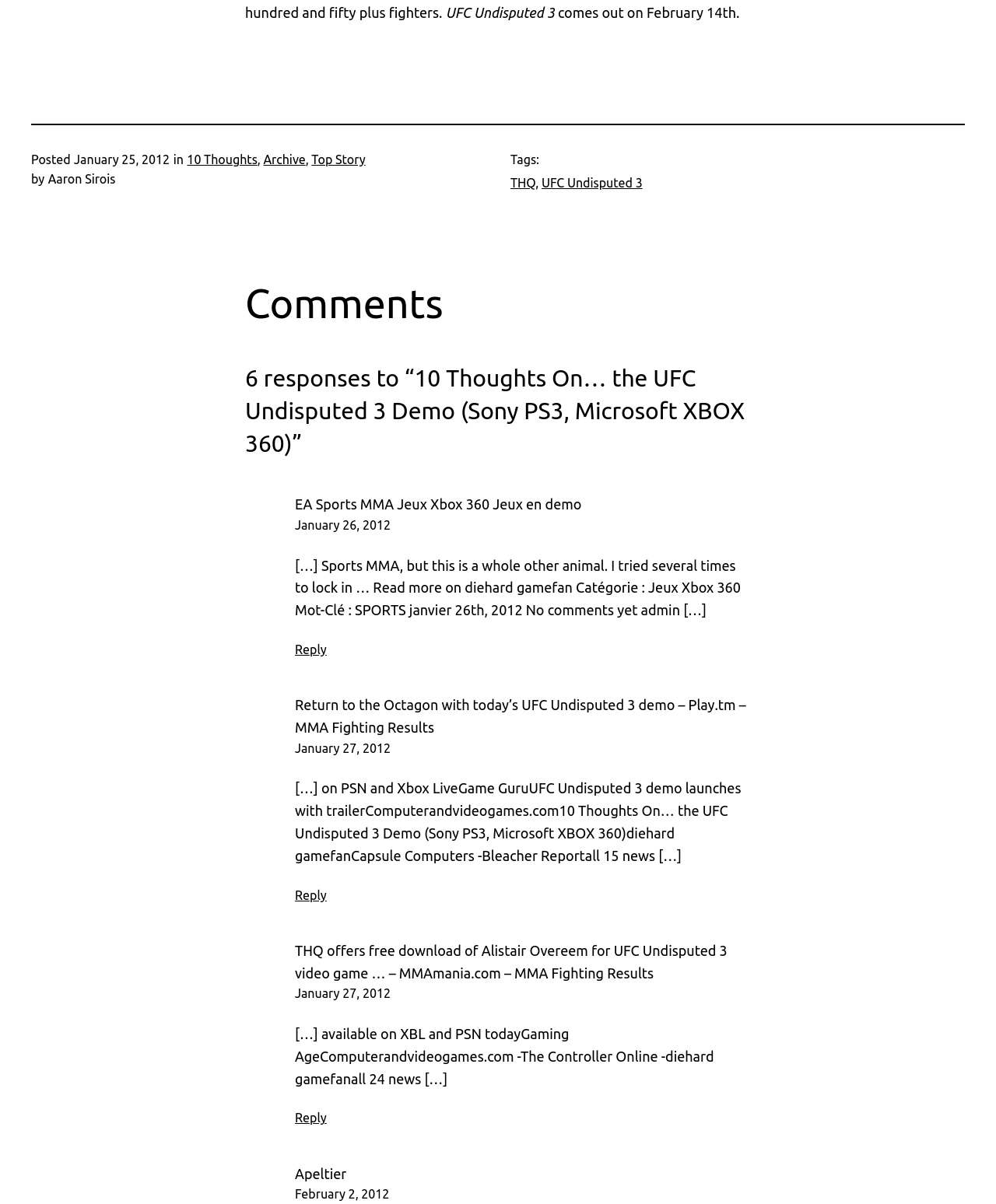Please determine the bounding box coordinates for the element that should be clicked to follow these instructions: "Click on the 'UFC Undisputed 3' link".

[0.544, 0.146, 0.645, 0.158]